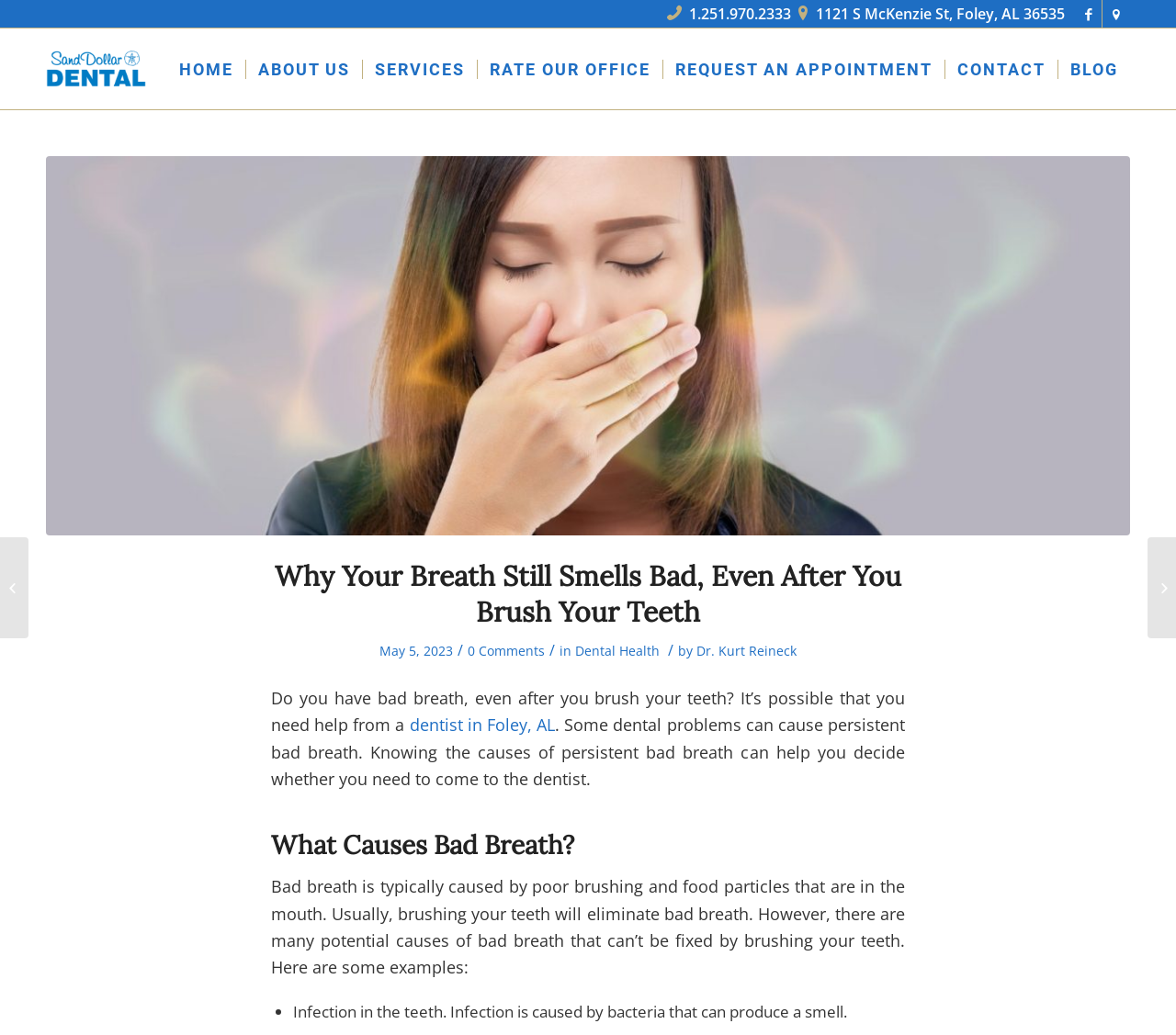What is the topic of the blog post?
Based on the image, answer the question with as much detail as possible.

The topic of the blog post can be inferred from the heading 'Why Your Breath Still Smells Bad, Even After You Brush Your Teeth' and the content of the post, which discusses the causes of bad breath.